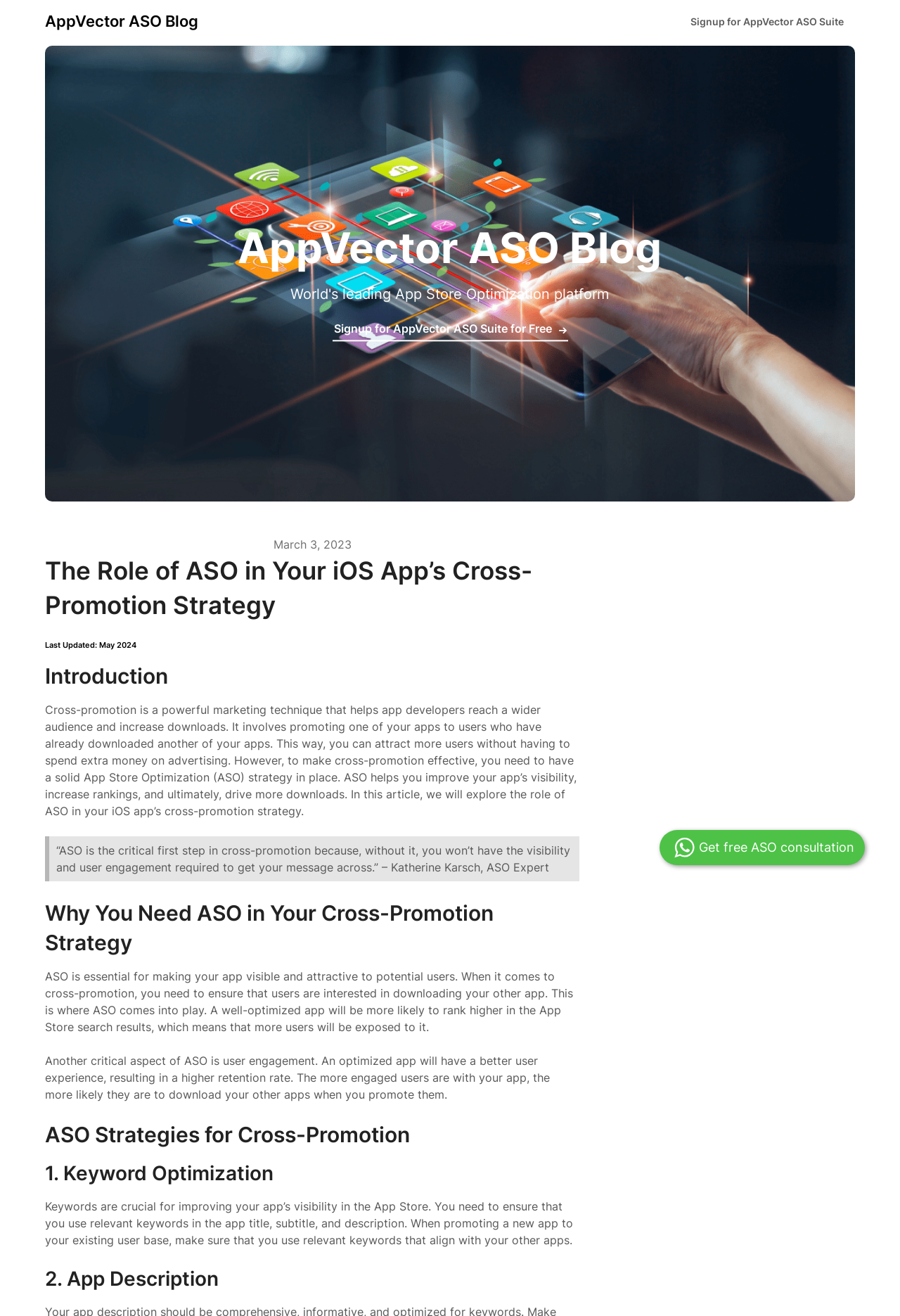Provide the bounding box coordinates of the HTML element described as: "AppVector ASO Blog". The bounding box coordinates should be four float numbers between 0 and 1, i.e., [left, top, right, bottom].

[0.05, 0.007, 0.22, 0.026]